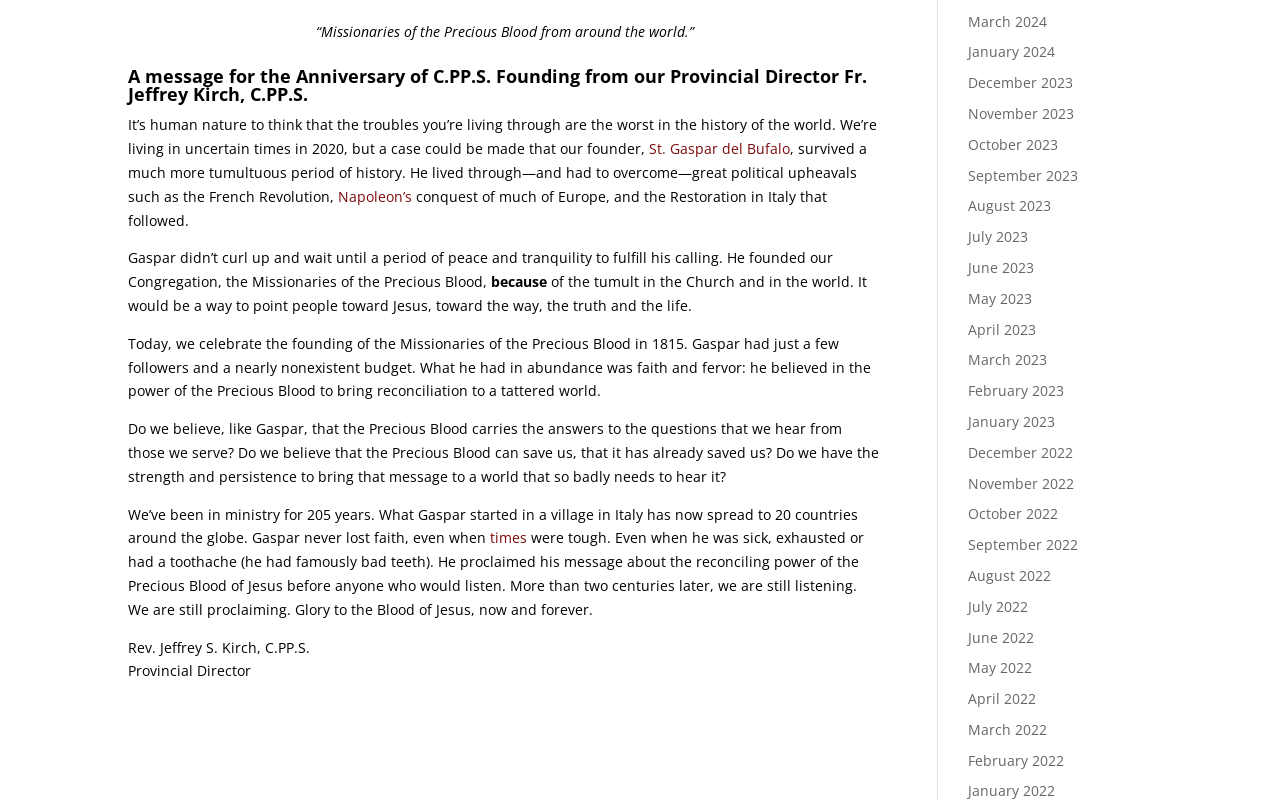Given the element description: "May 2023", predict the bounding box coordinates of this UI element. The coordinates must be four float numbers between 0 and 1, given as [left, top, right, bottom].

[0.756, 0.36, 0.806, 0.384]